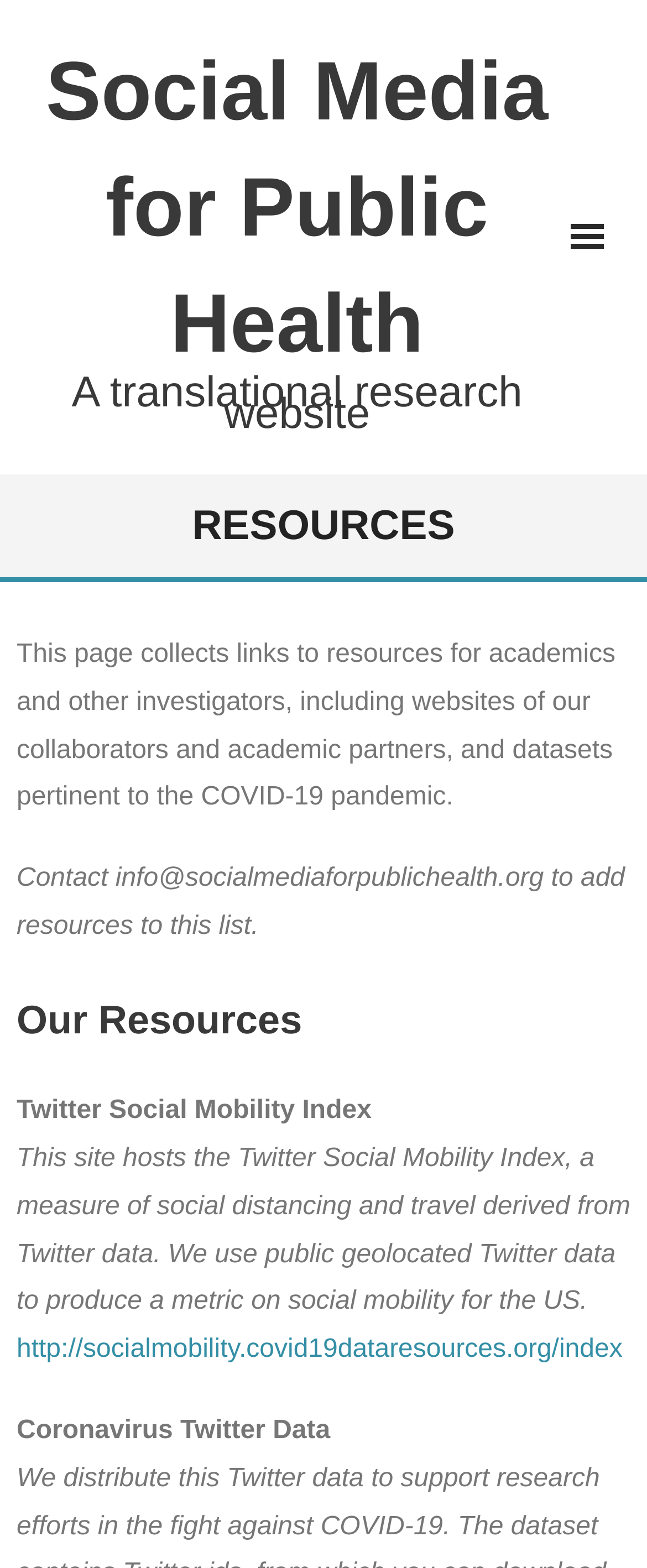What is the Twitter Social Mobility Index?
Answer the question with detailed information derived from the image.

According to the webpage, the Twitter Social Mobility Index is a measure of social distancing and travel derived from Twitter data, which is used to produce a metric on social mobility for the US.